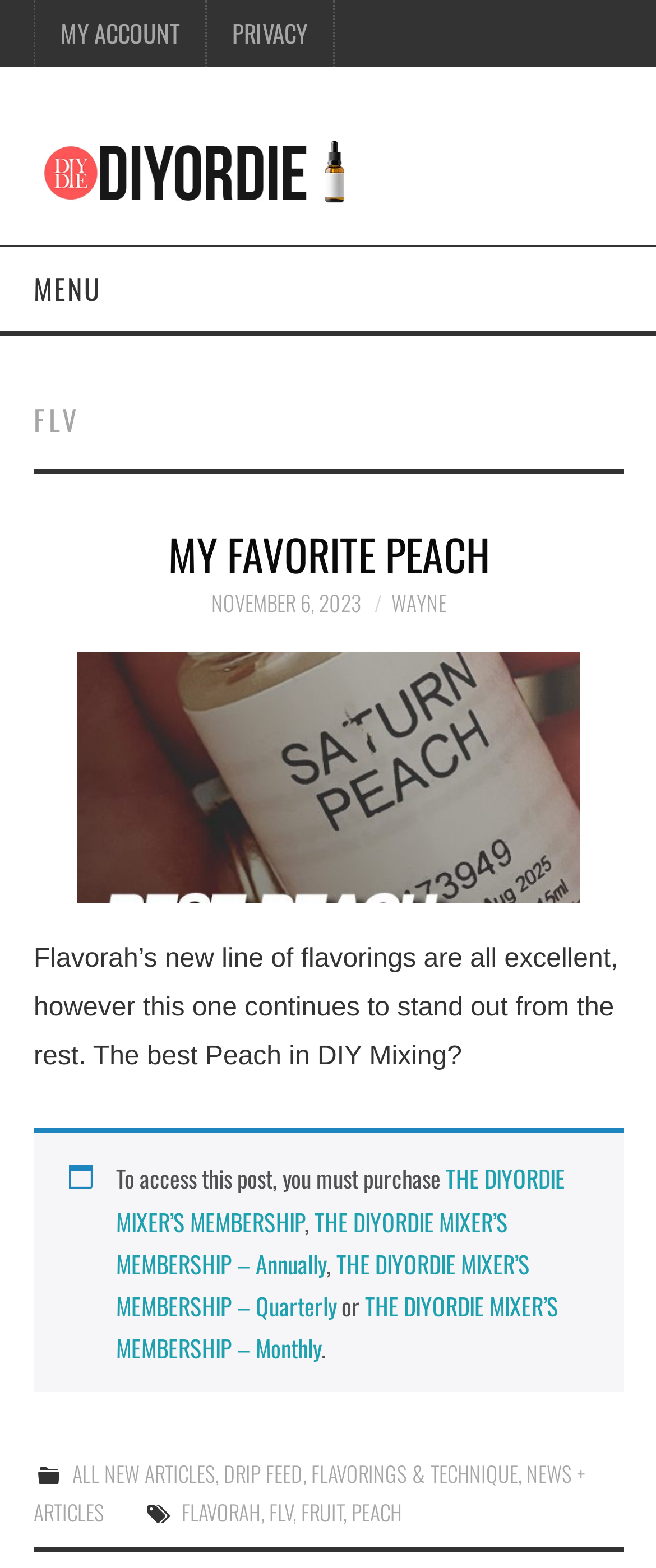Can you pinpoint the bounding box coordinates for the clickable element required for this instruction: "go to MY ACCOUNT page"? The coordinates should be four float numbers between 0 and 1, i.e., [left, top, right, bottom].

[0.054, 0.0, 0.313, 0.043]